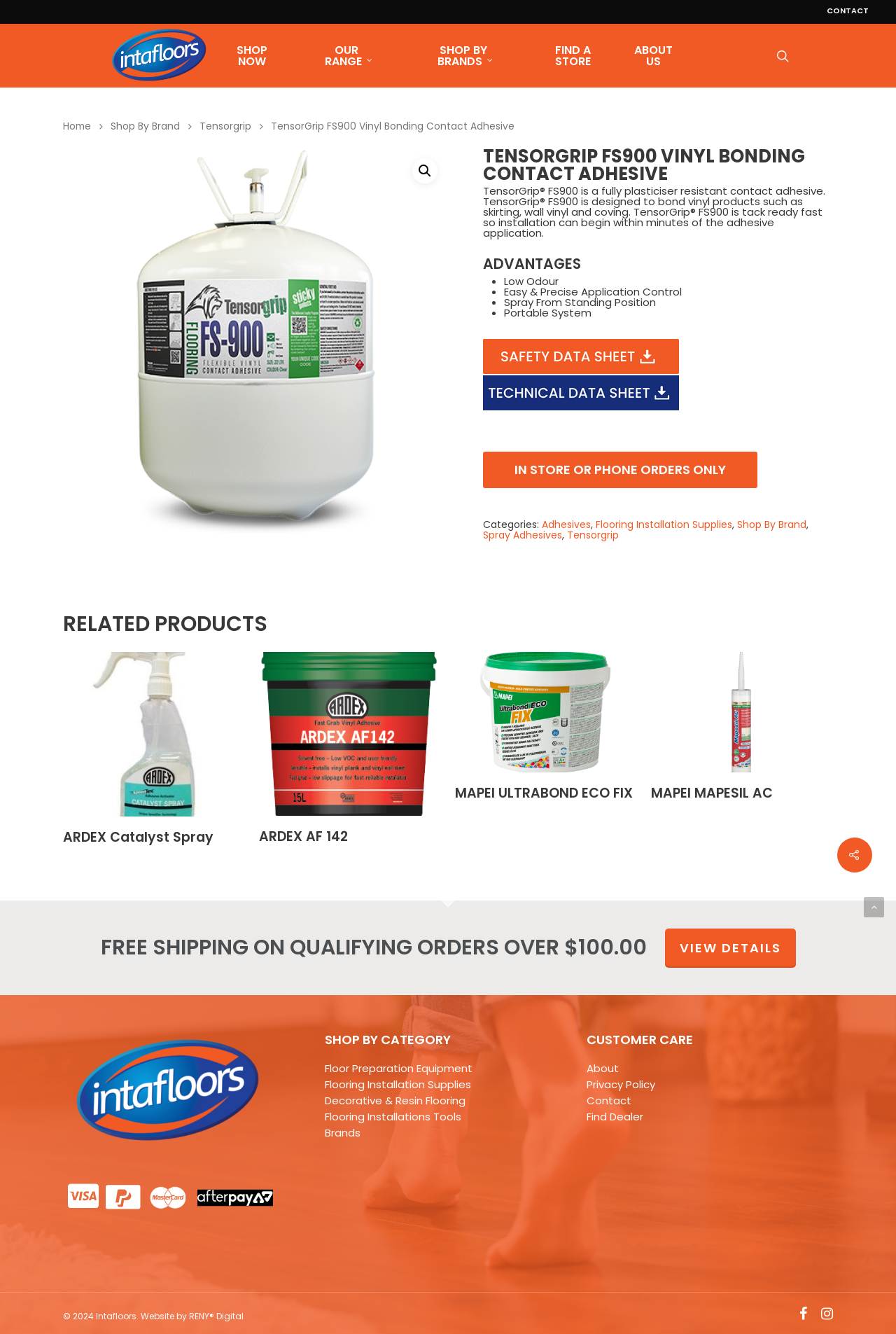Utilize the details in the image to thoroughly answer the following question: How many advantages of TensorGrip FS900 are listed?

The advantages of TensorGrip FS900 are listed in the section 'ADVANTAGES' with four bullet points, each starting with a '•' symbol, and followed by a StaticText describing the advantage.